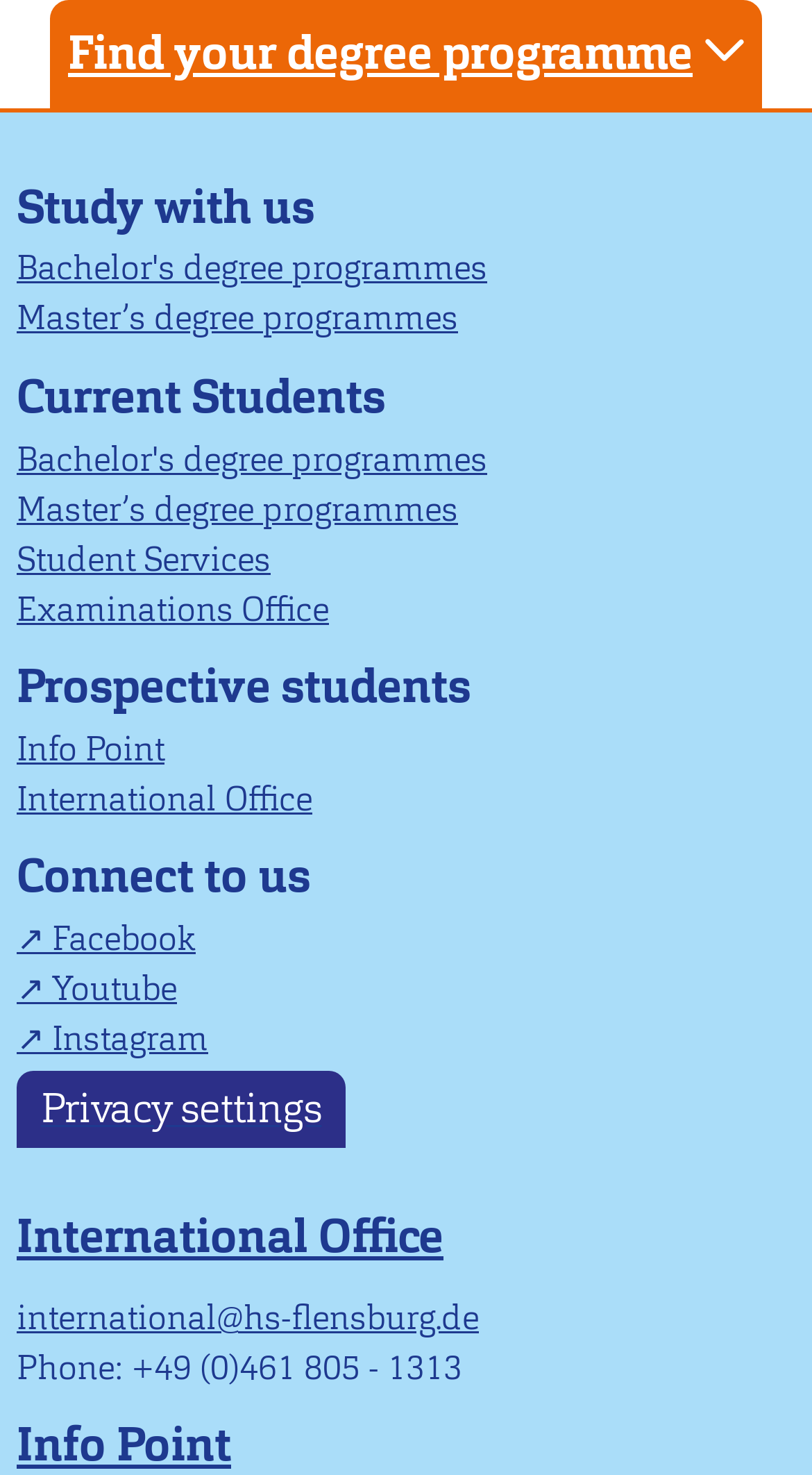Utilize the details in the image to give a detailed response to the question: How many social media links are available?

There are three social media links available, namely Facebook, Youtube, and Instagram, which can be found in the 'Connect to us' section of the navigation menu.